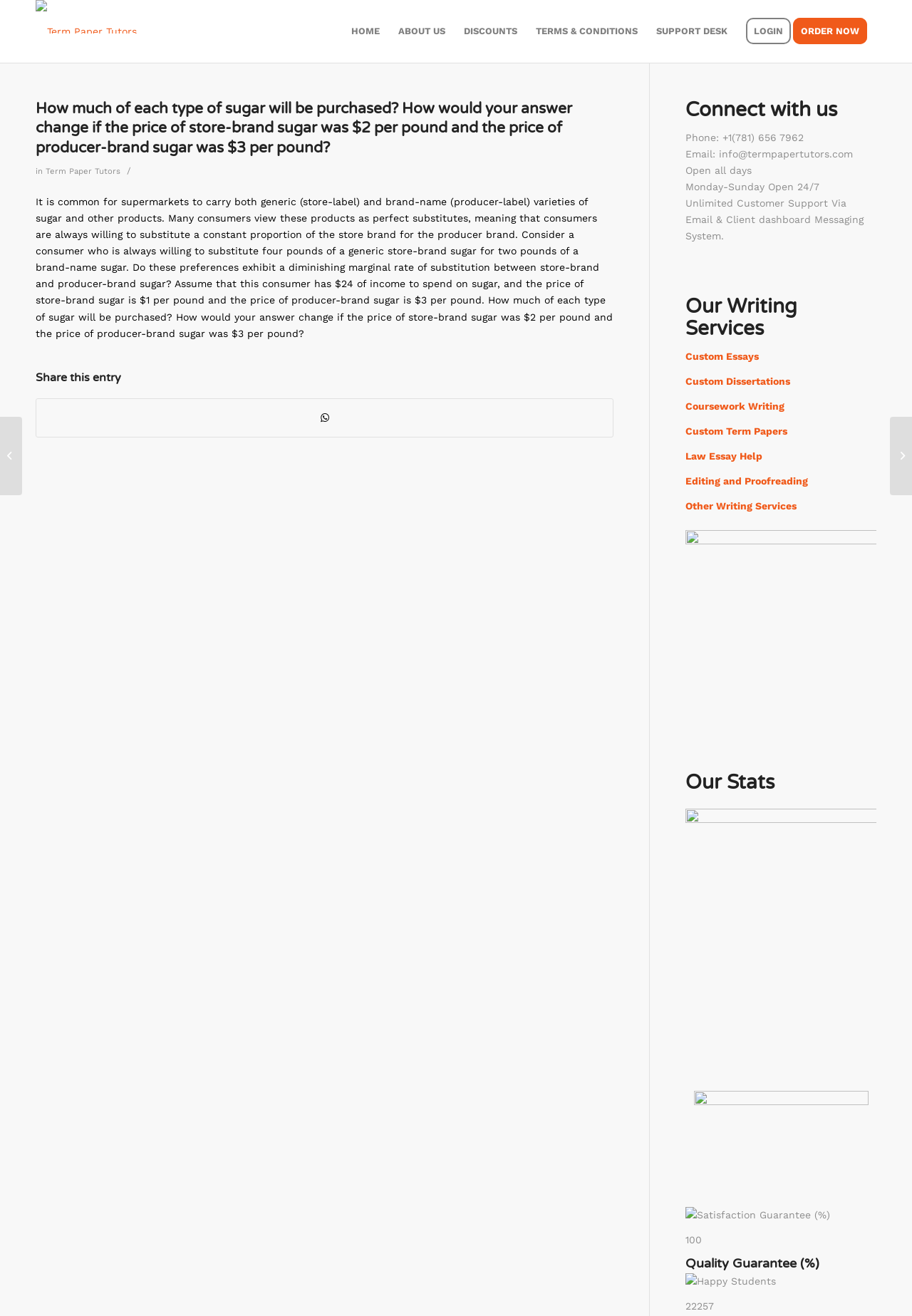What is the price of store-brand sugar?
Could you please answer the question thoroughly and with as much detail as possible?

According to the text, 'Assume that this consumer has $24 of income to spend on sugar, and the price of store-brand sugar is $1 per pound and the price of producer-brand sugar is $3 per pound.'